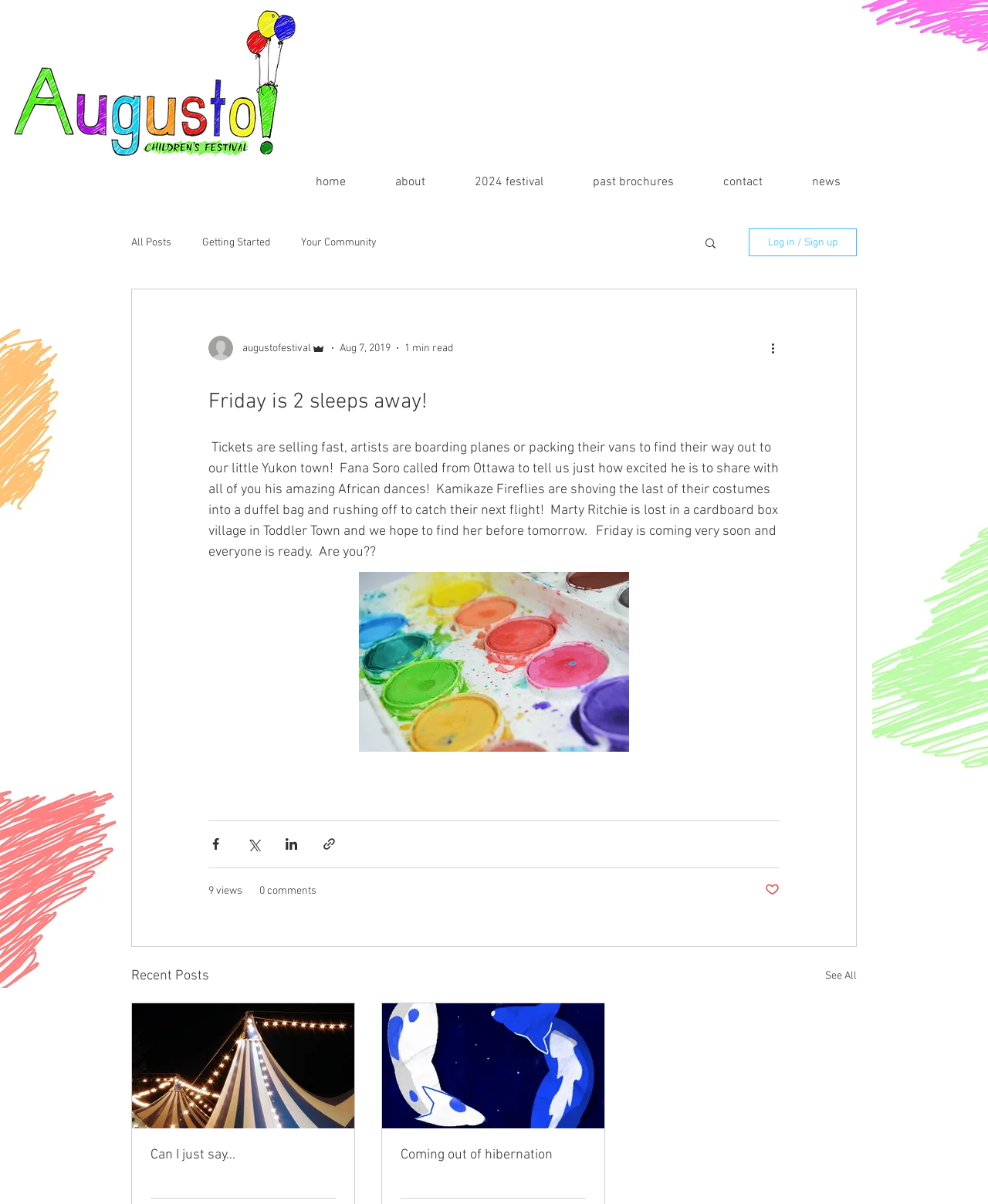What is the purpose of the 'Search' button?
Please provide a comprehensive answer based on the contents of the image.

The purpose of the 'Search' button is to search the website, which is inferred from its position and functionality as a search button.